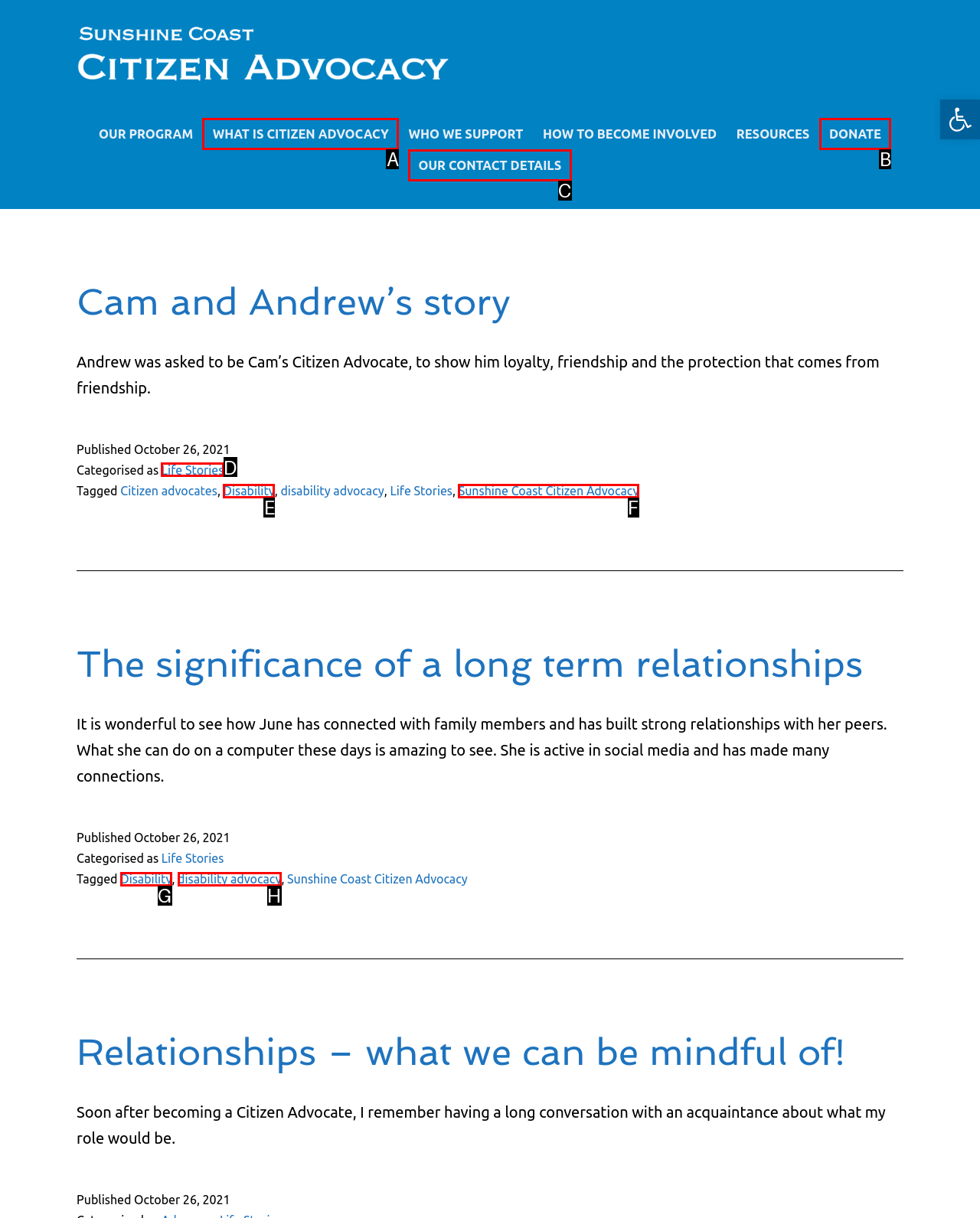Using the description: Life Stories, find the HTML element that matches it. Answer with the letter of the chosen option.

D